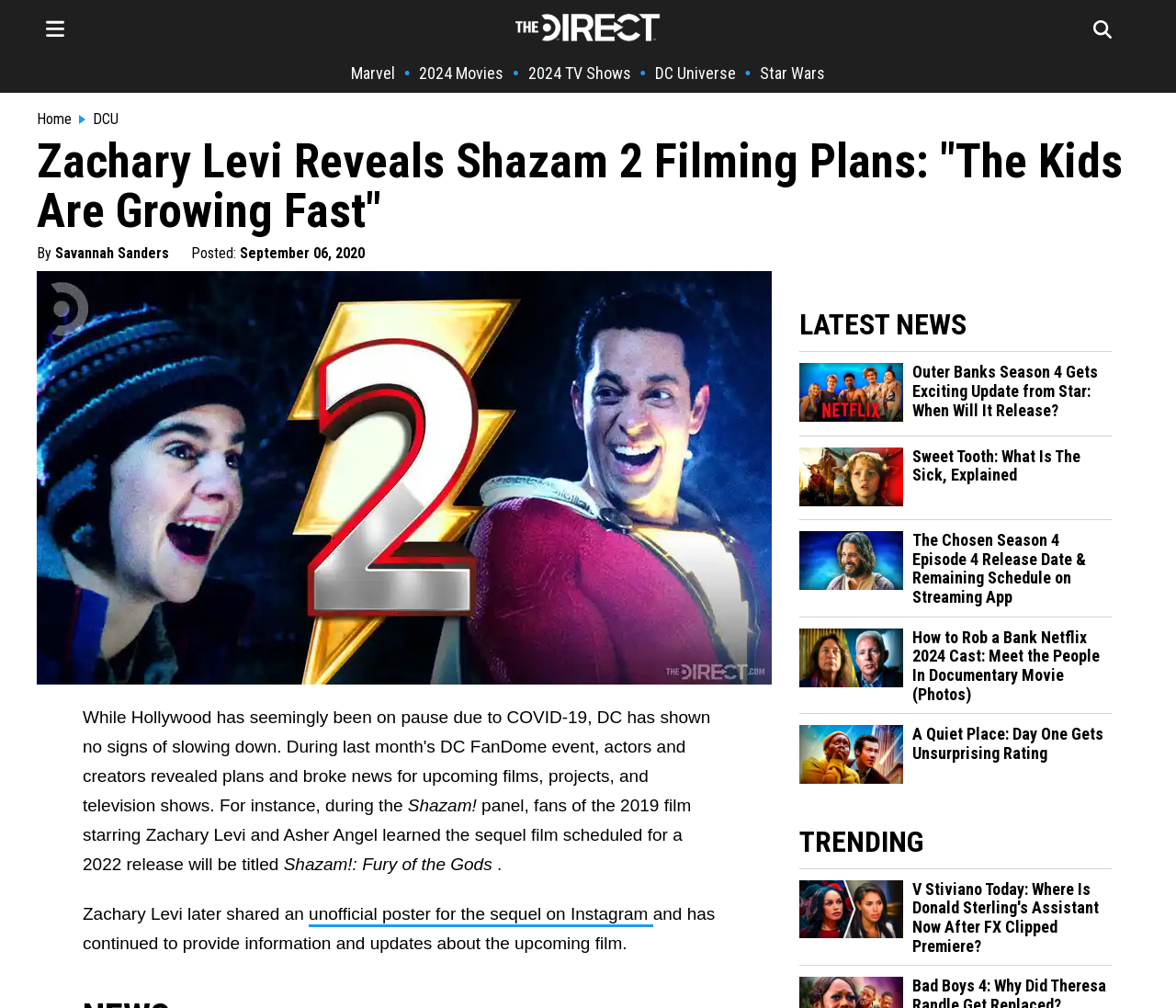Locate the bounding box coordinates of the item that should be clicked to fulfill the instruction: "Check out Outer Banks Season 4 news".

[0.68, 0.406, 0.768, 0.421]